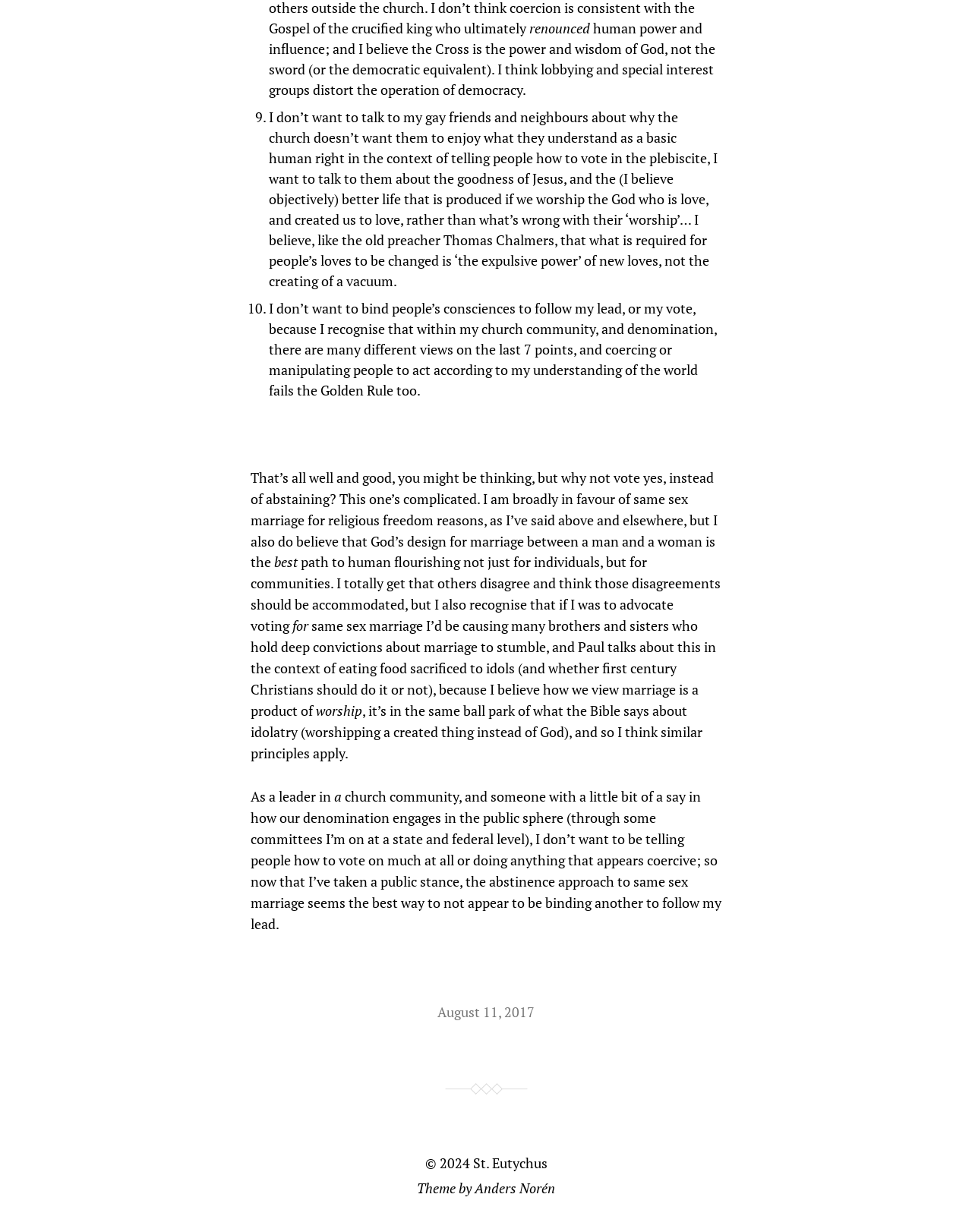What is the author's role in their church community?
Use the screenshot to answer the question with a single word or phrase.

Leader